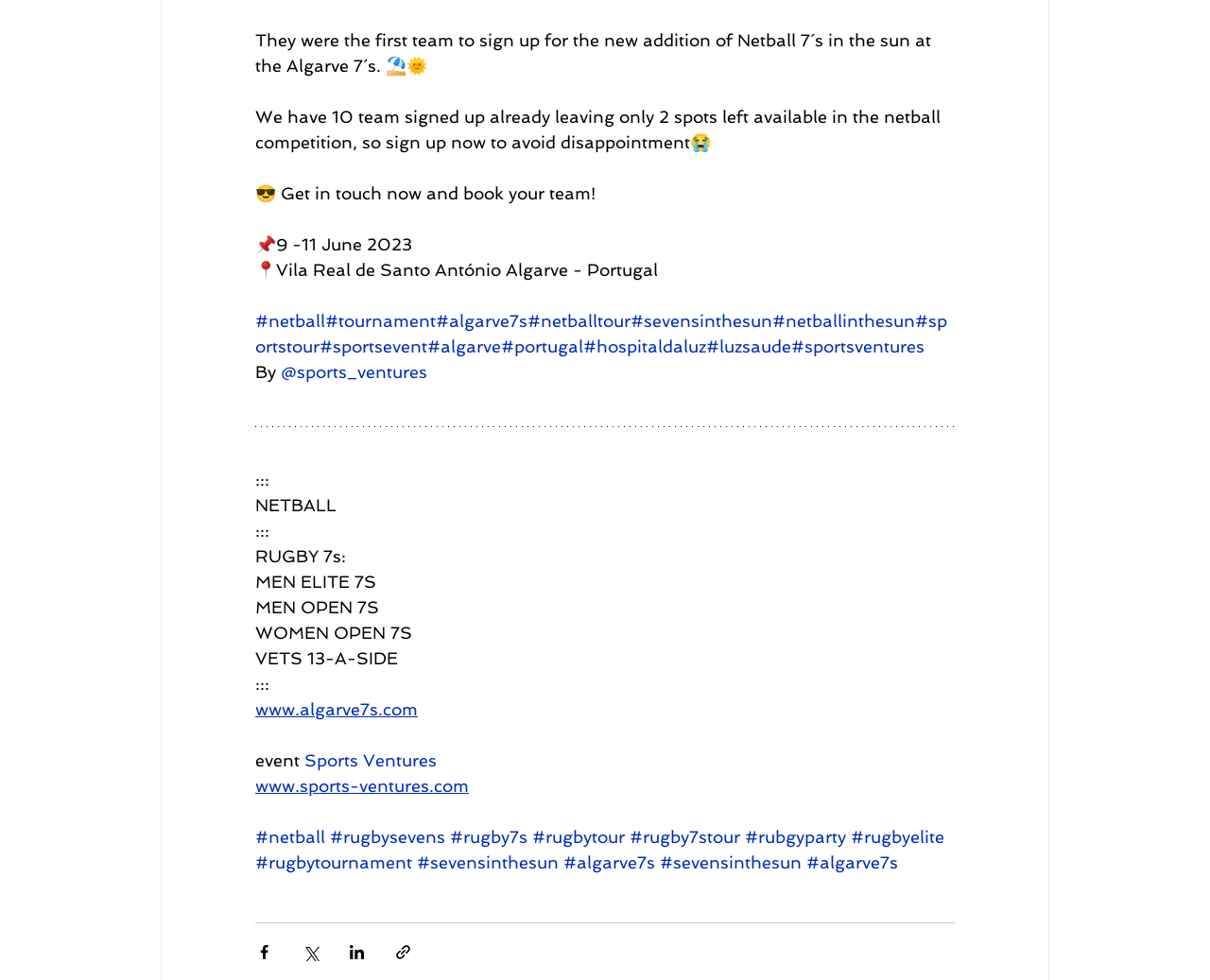Please locate the UI element described by "Sports Ventures" and provide its bounding box coordinates.

[0.252, 0.766, 0.361, 0.786]